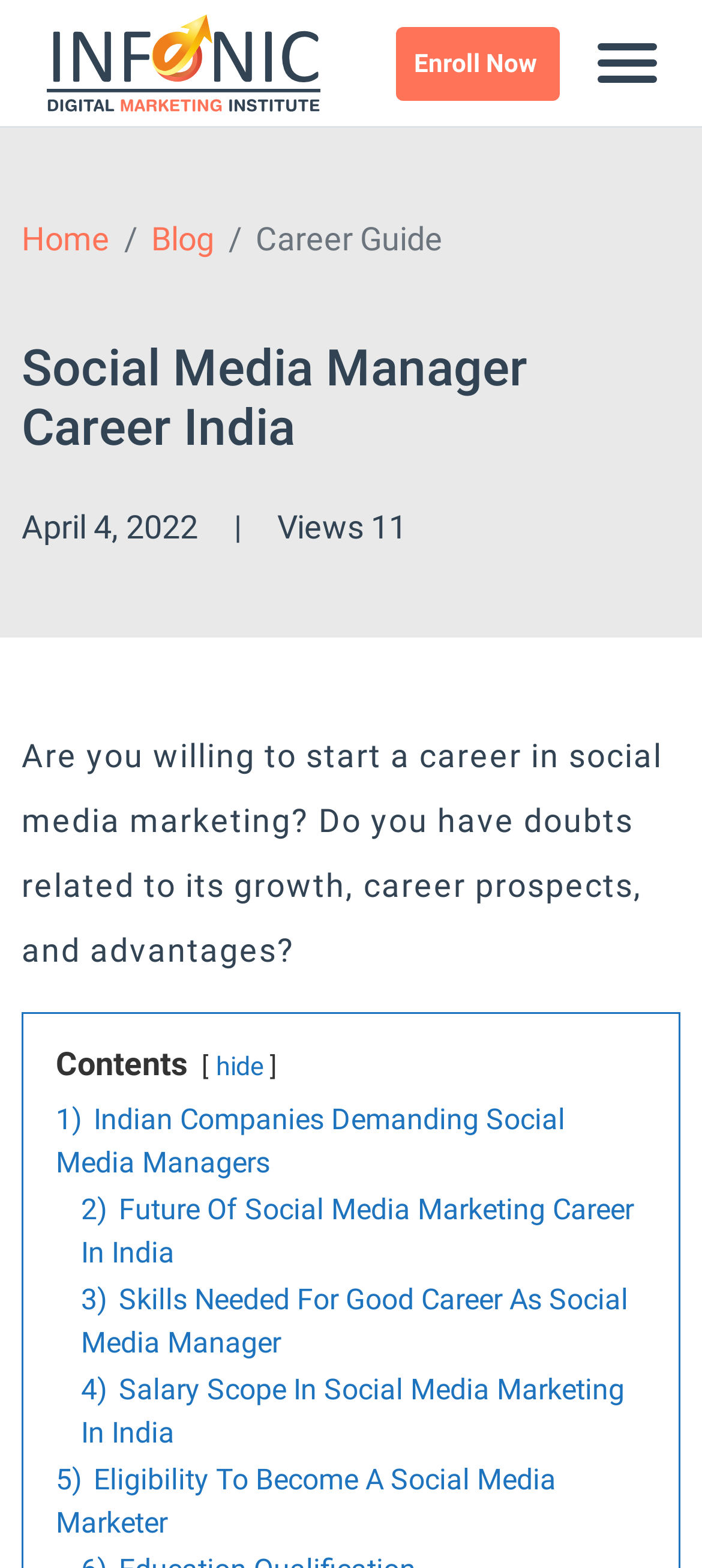What is the topic of this webpage?
Answer the question with a single word or phrase, referring to the image.

Social Media Manager Career